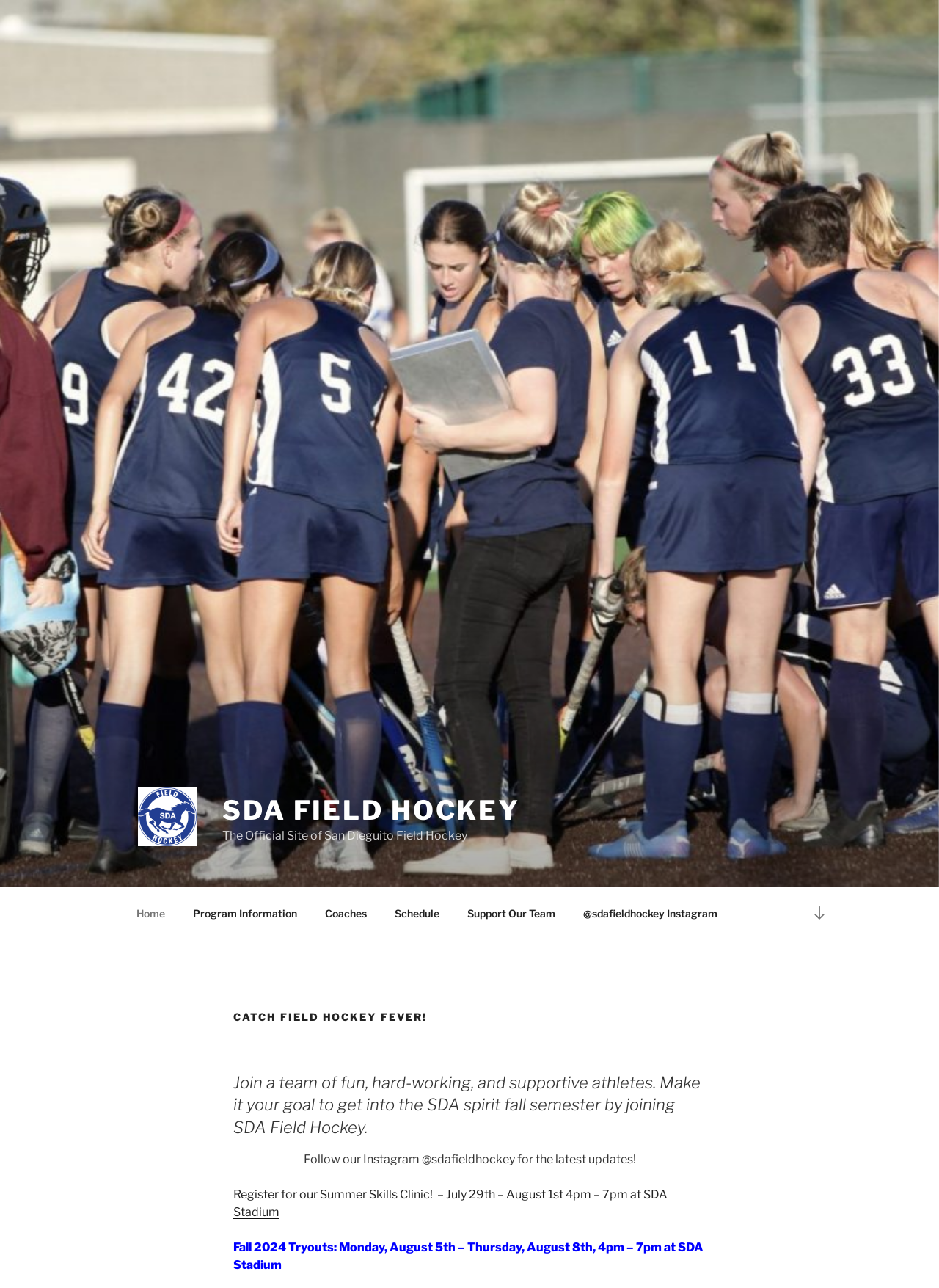What is the date of the Fall 2024 Tryouts?
Respond to the question with a single word or phrase according to the image.

August 5th - 8th